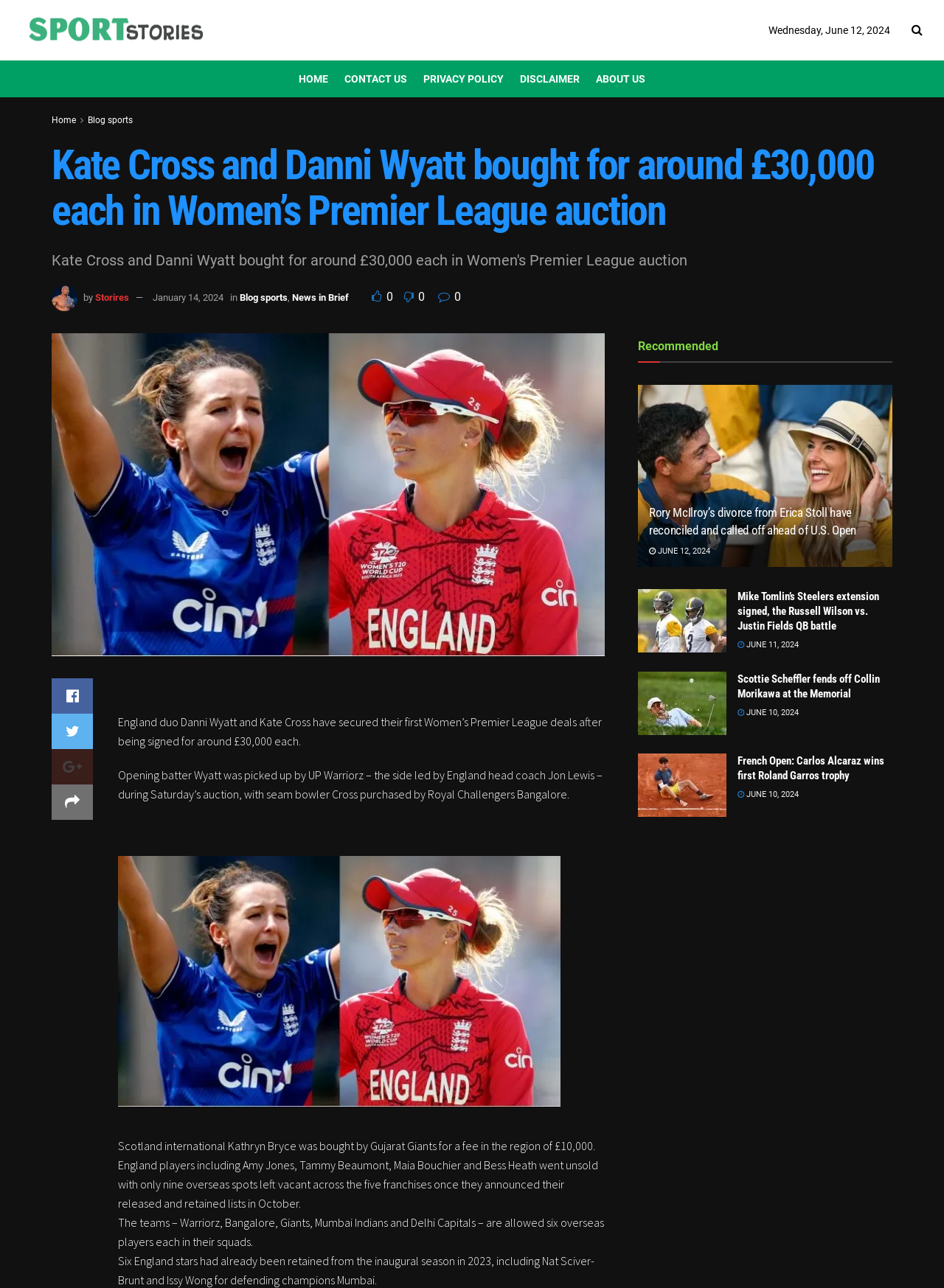Predict the bounding box coordinates of the area that should be clicked to accomplish the following instruction: "Read Affiliate Disclosure". The bounding box coordinates should consist of four float numbers between 0 and 1, i.e., [left, top, right, bottom].

None